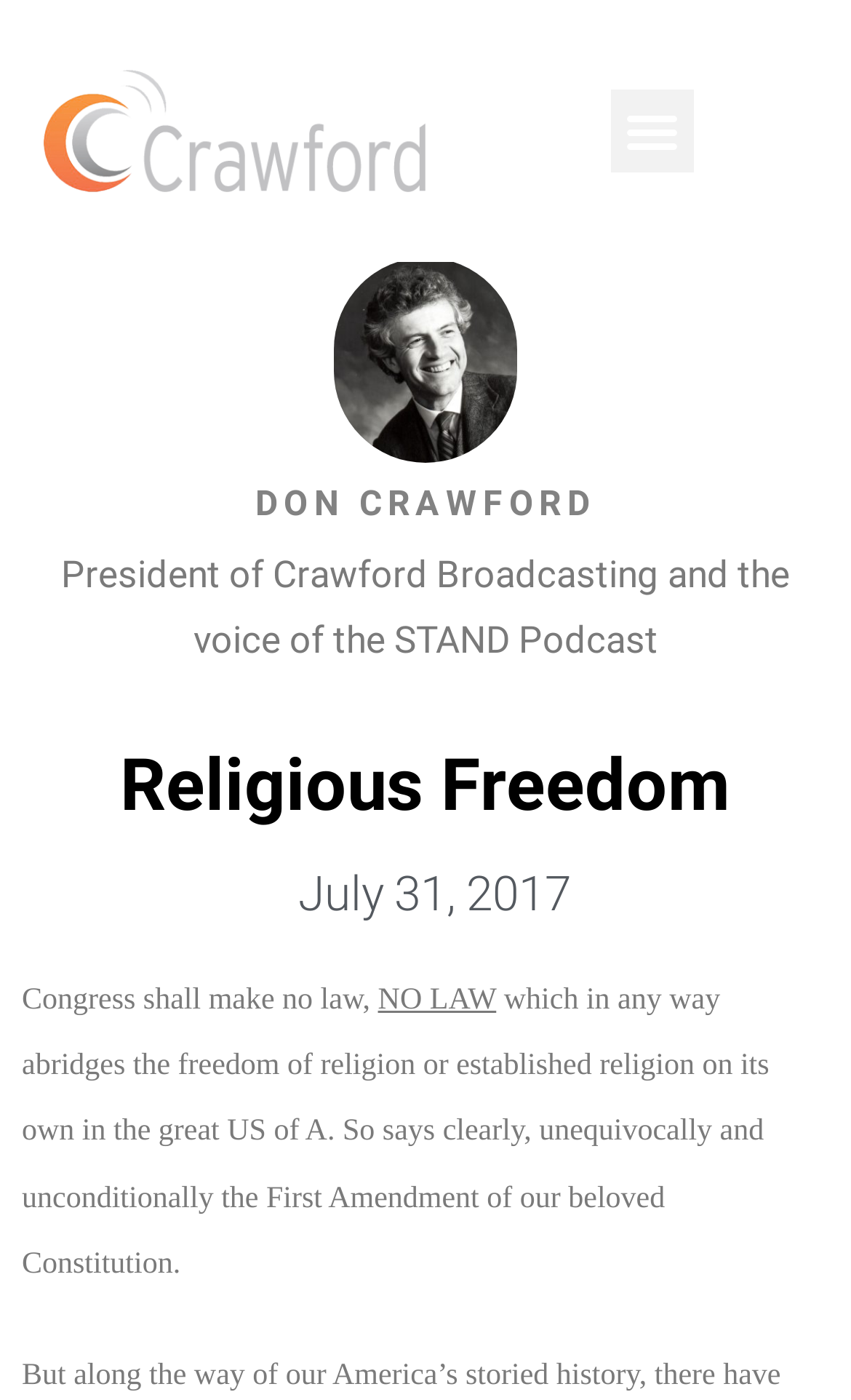Bounding box coordinates are specified in the format (top-left x, top-left y, bottom-right x, bottom-right y). All values are floating point numbers bounded between 0 and 1. Please provide the bounding box coordinate of the region this sentence describes: ENGLISH

None